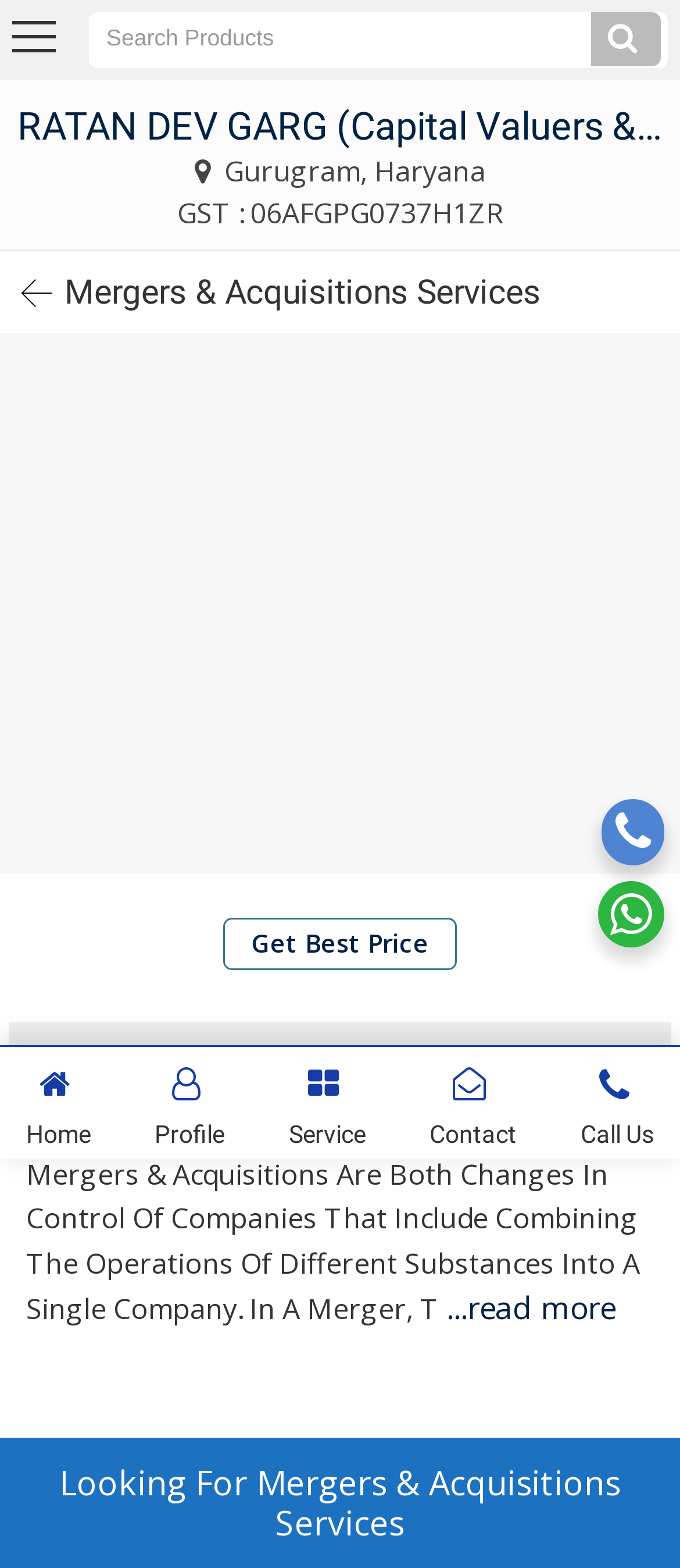Illustrate the webpage's structure and main components comprehensively.

The webpage is about Mergers & Acquisitions Services in Gurugram, India, provided by RATAN DEV GARG (Capital Valuers & Advisors). At the top-left corner, there is a navigation menu with links to 'Home', 'About Us', 'Services', 'Bank Panel', 'Our Team', 'Branches', and 'Contact Us'. 

Below the navigation menu, there is a search bar with a 'Search Products' textbox and a 'Search' button to the right. 

On the top-right corner, there is a link to the company's name, RATAN DEV GARG (Capital Valuers & Advisors), and two lines of text providing the location 'Gurugram, Haryana' and the GST number '06AFGPG0737H1ZR'. 

The main content of the webpage is divided into two sections. The left section has a heading 'Mergers & Acquisitions Services' and a paragraph of text explaining the services. There is also a 'Get Best Price' link and a 'Specifications' label. 

The right section has a link with an icon, followed by a brief description of Mergers & Acquisitions, and a '...read more' link. Below this, there is a label 'Looking For' and a text 'Mergers & Acquisitions Services'. 

At the bottom of the page, there are five icons with links to 'Home', 'Profile', 'Service', 'Contact', and 'Call Us'. There are also two social media links with icons on the bottom-right corner.